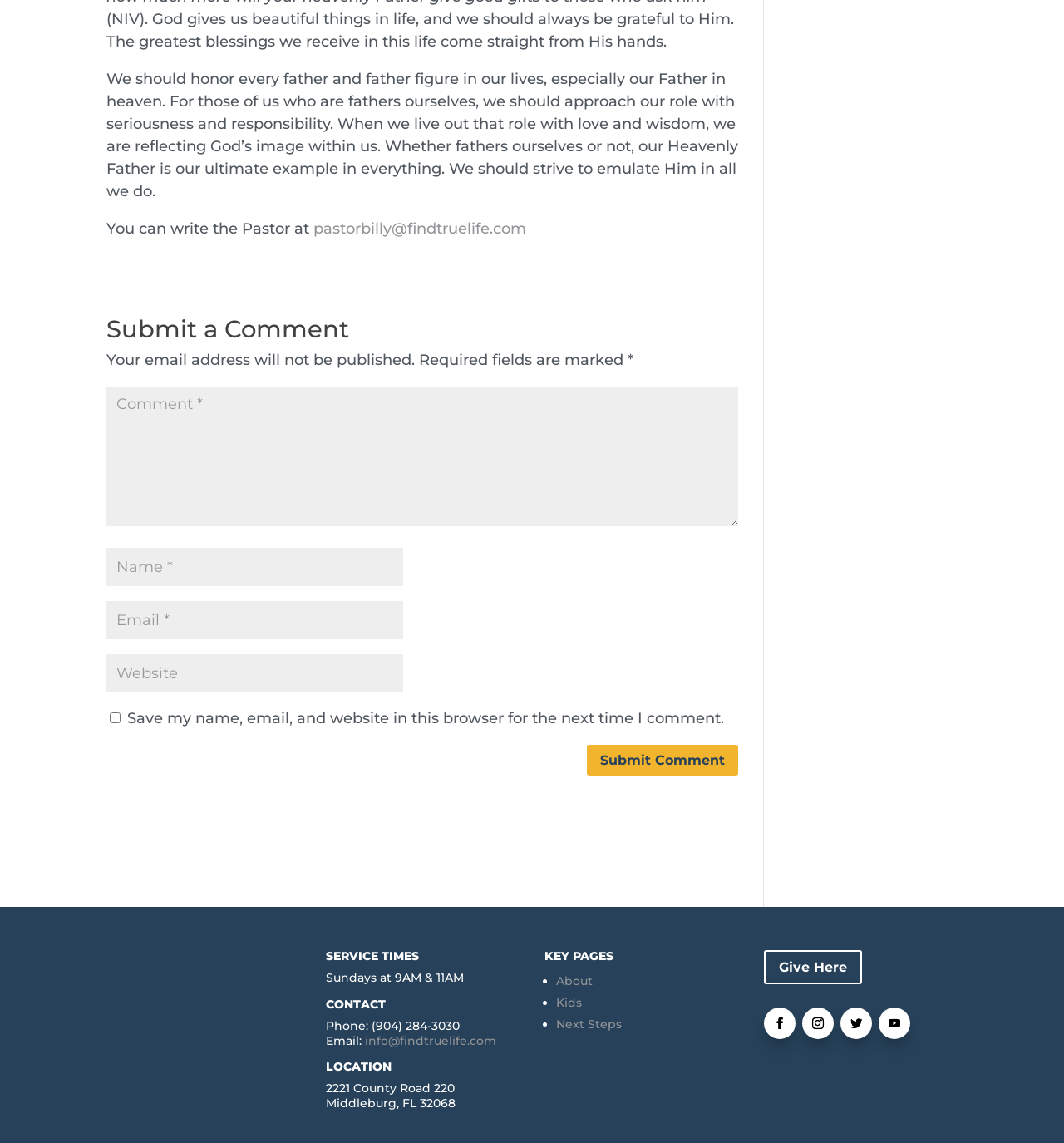What is the purpose of this webpage?
Refer to the screenshot and respond with a concise word or phrase.

Church website